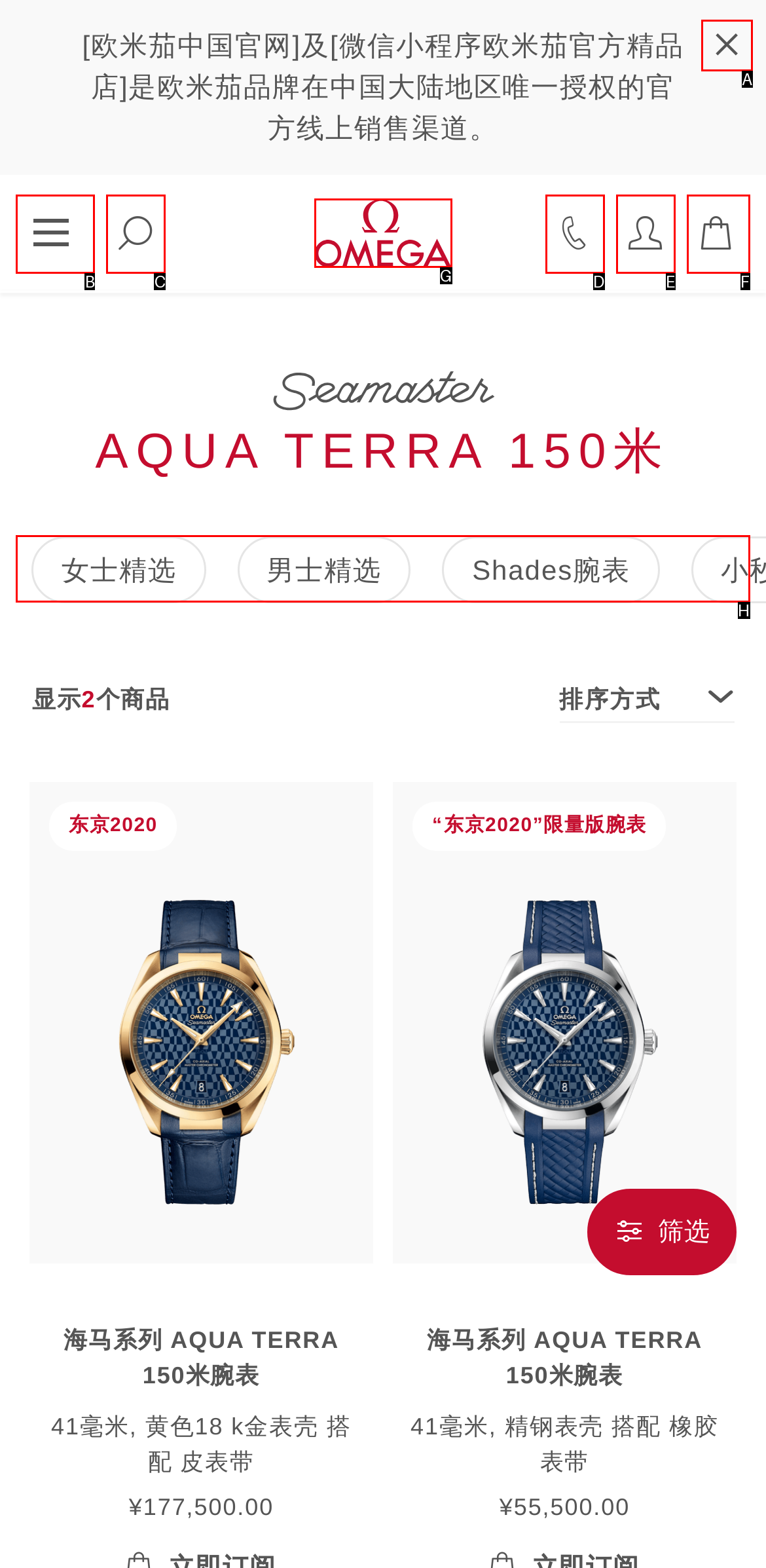From the given options, find the HTML element that fits the description: Open search. Reply with the letter of the chosen element.

C